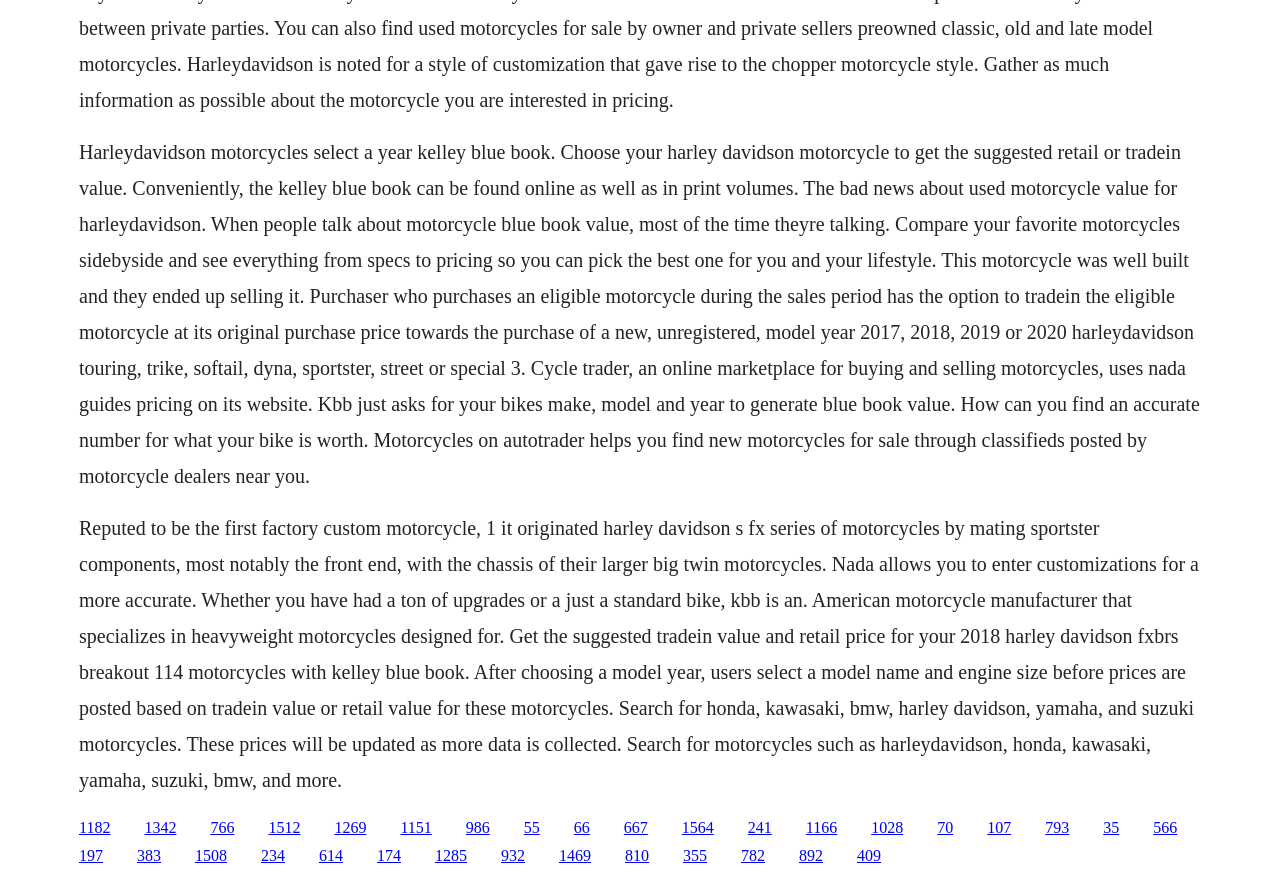Provide a brief response to the question using a single word or phrase: 
How can you find an accurate value for your motorcycle?

Use Kelley Blue Book